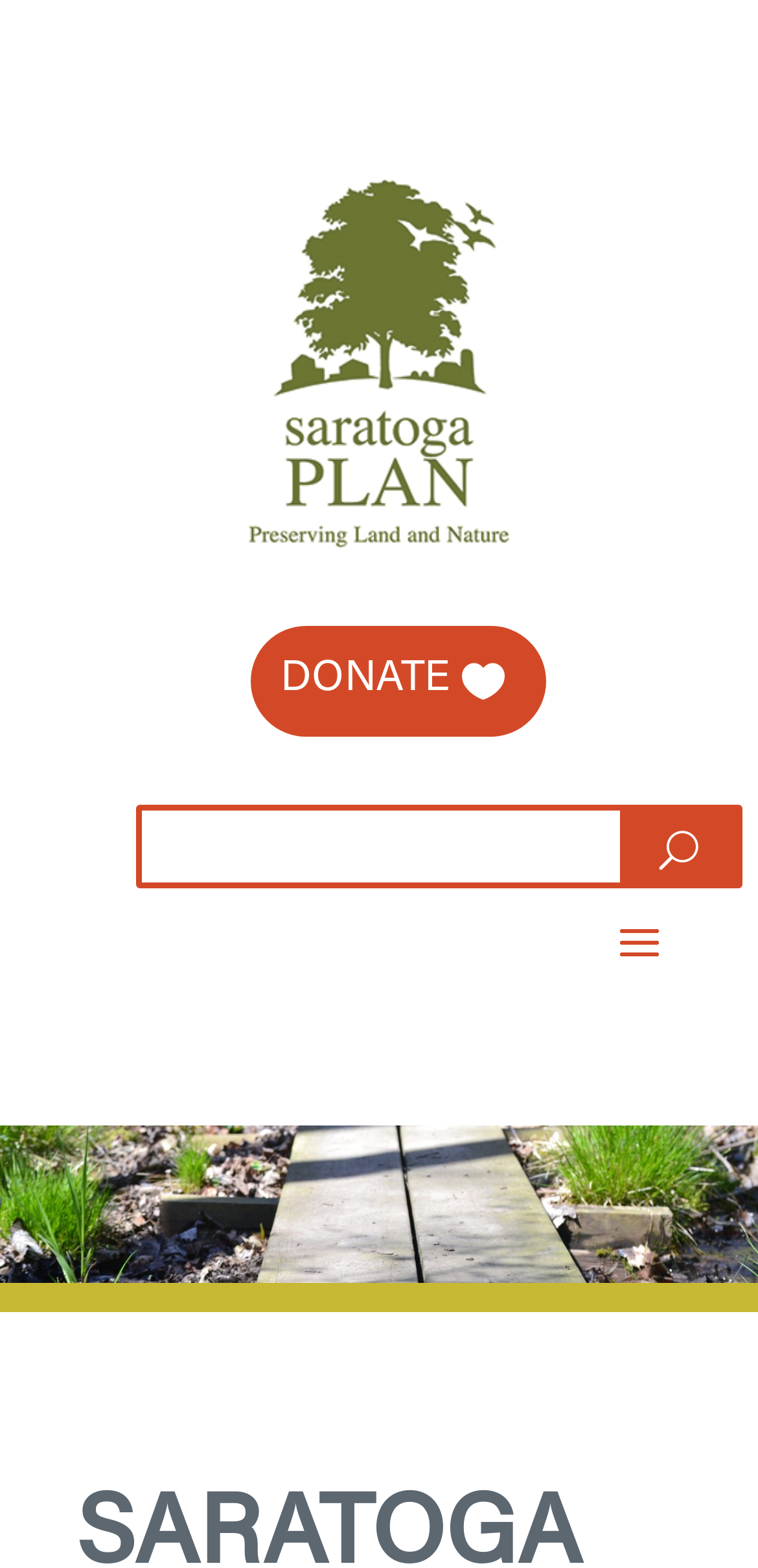Carefully examine the image and provide an in-depth answer to the question: What is the purpose of the textbox?

The textbox is located next to a search button, and it does not have any default text or placeholder, so it is likely used for searching purposes.